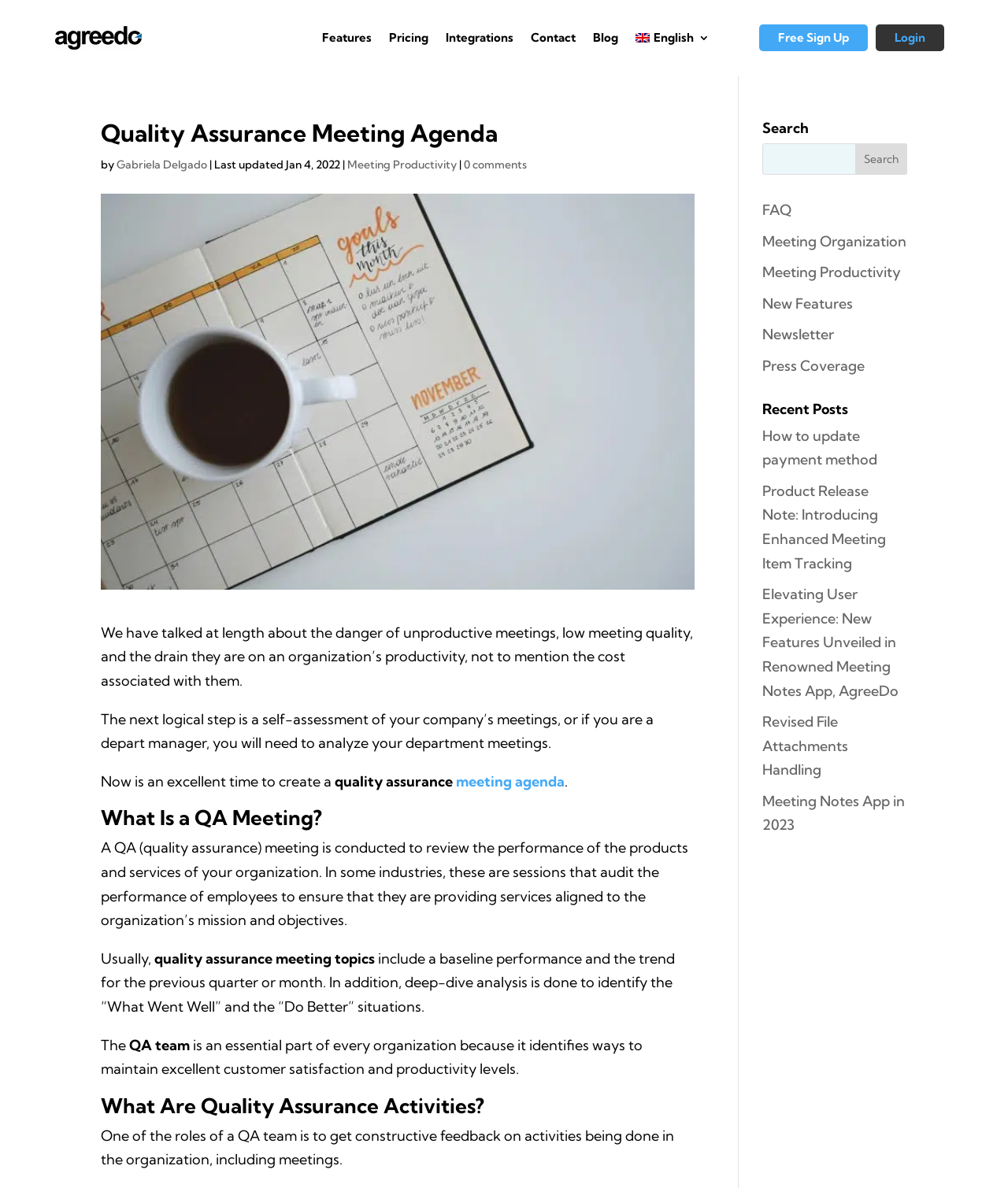Using the provided element description: "Free Sign Up", identify the bounding box coordinates. The coordinates should be four floats between 0 and 1 in the order [left, top, right, bottom].

[0.753, 0.02, 0.861, 0.043]